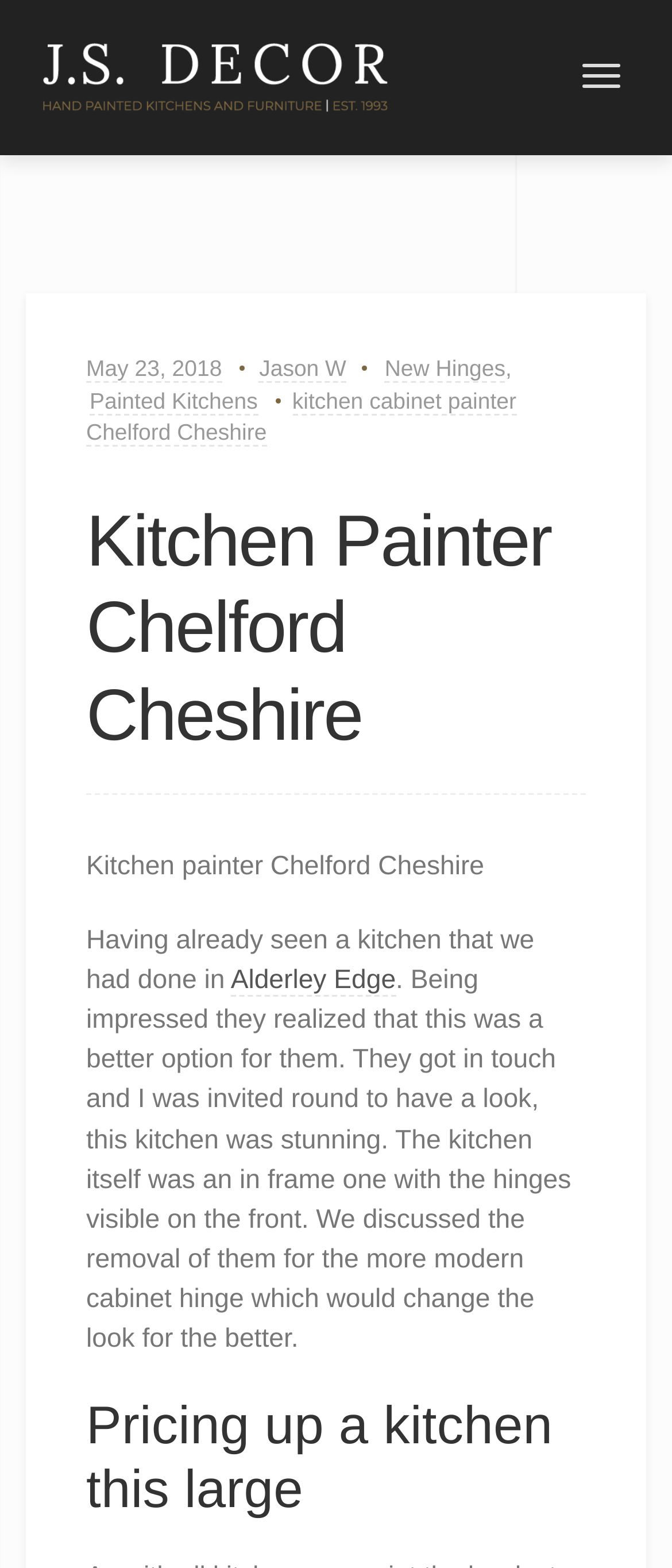What was the goal of updating the kitchen?
Please respond to the question with as much detail as possible.

The goal of updating the kitchen can be inferred from the text 'We discussed the removal of them for the more modern cabinet hinge which would change the look for the better.' which describes the desired outcome.